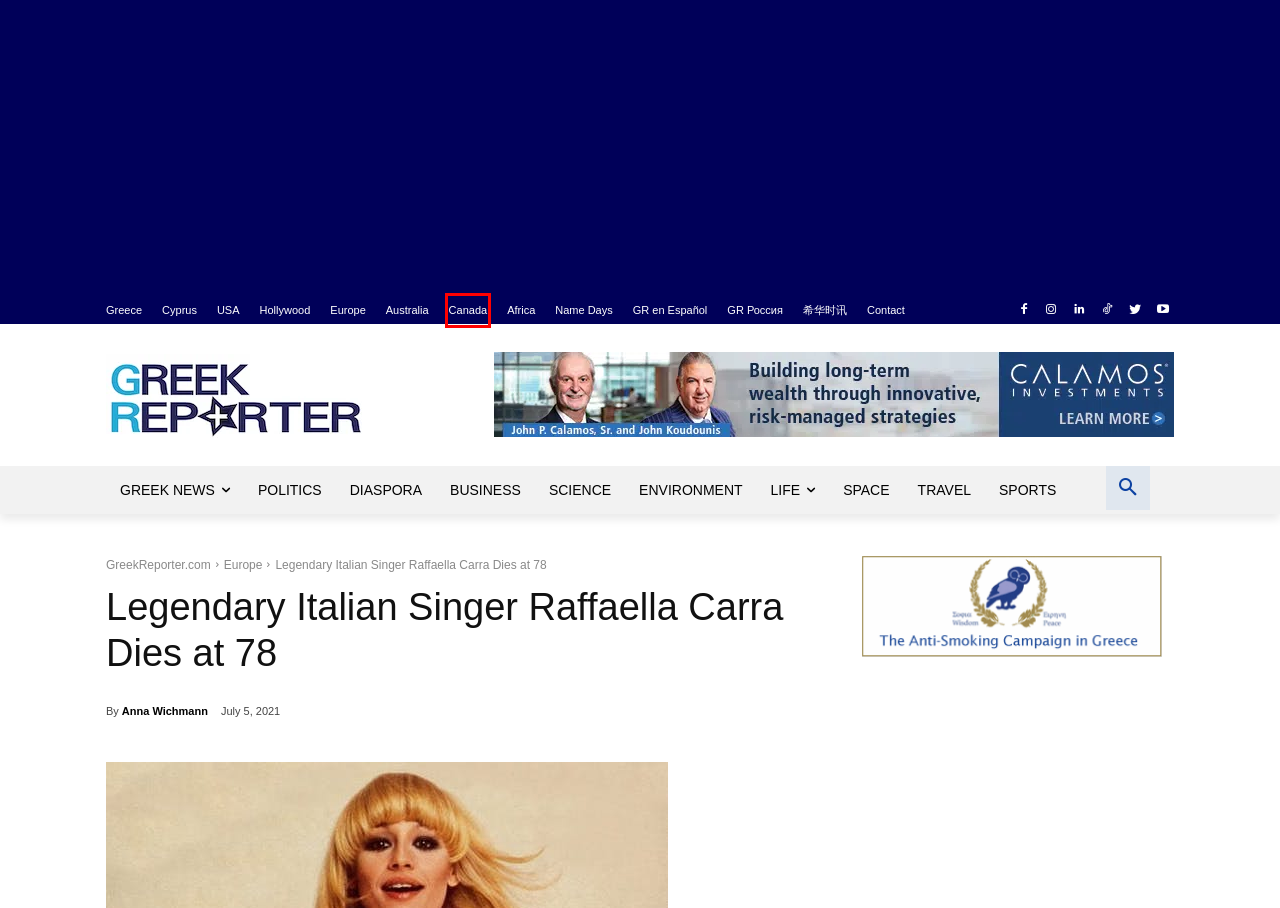With the provided webpage screenshot containing a red bounding box around a UI element, determine which description best matches the new webpage that appears after clicking the selected element. The choices are:
A. Canada - GreekReporter.com
B. The Behrakis Foundation - GreekReporter.com
C. Calamos Wealth Management | Calamos Wealth Management
D. Politics - GreekReporter.com
E. Gyros, a Favorite Fast Food Choice in Budapest - GreekReporter.com
F. Greek News - GreekReporter.com
G. Greek Name Days Calendar: Who Celebrates Today - GreekReporter.com
H. Collection of British Monarch Gold Coins to Be Auctioned - GreekReporter.com

A